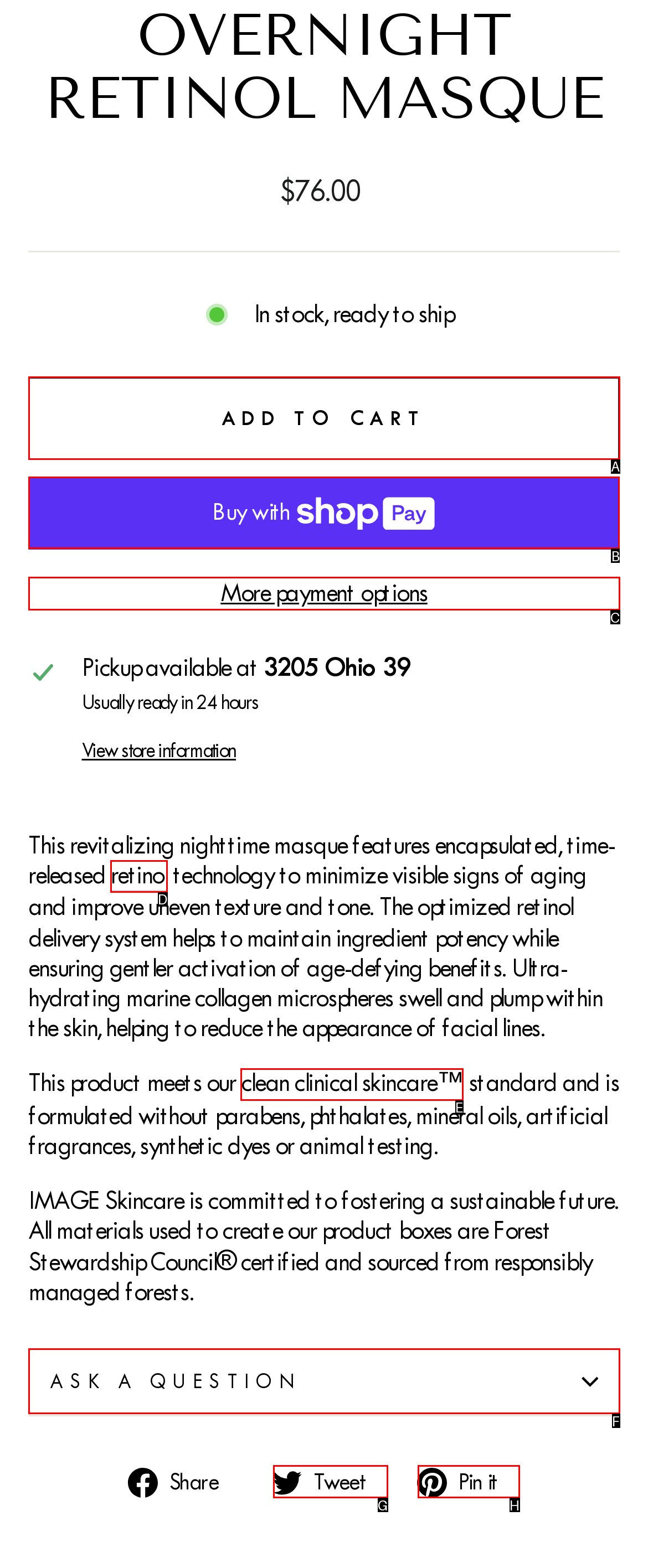Select the letter of the element you need to click to complete this task: Buy now with ShopPay
Answer using the letter from the specified choices.

B